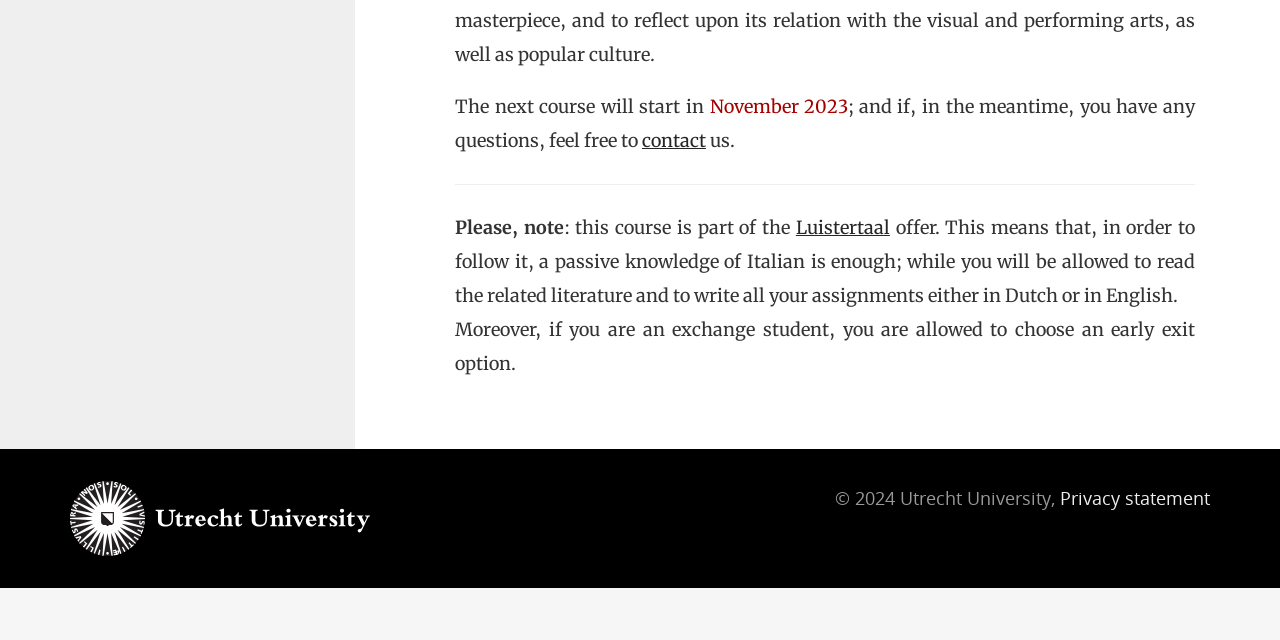Based on the element description: "Luistertaal", identify the UI element and provide its bounding box coordinates. Use four float numbers between 0 and 1, [left, top, right, bottom].

[0.622, 0.338, 0.695, 0.374]